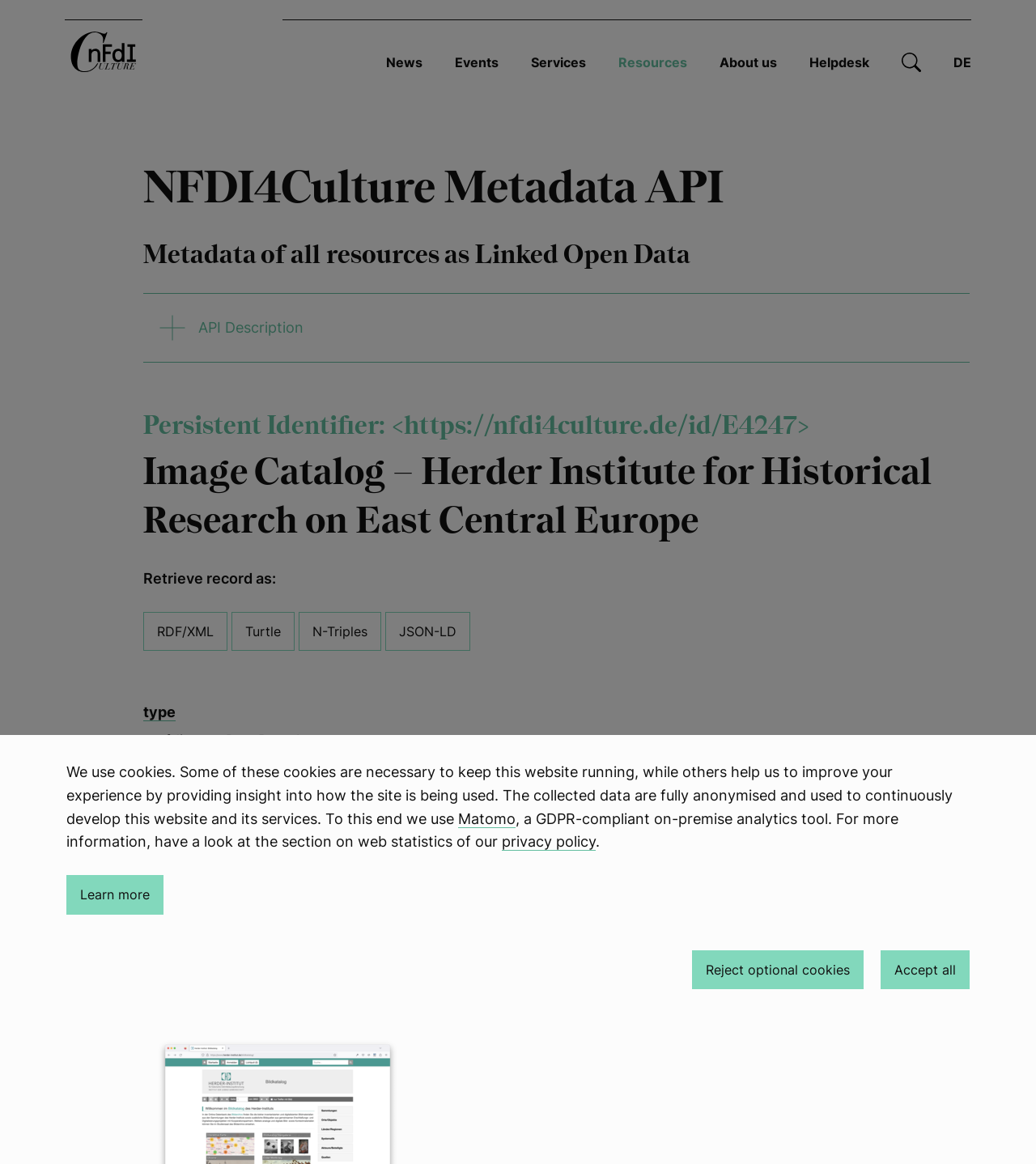Based on the image, provide a detailed response to the question:
What is the type of data portal?

The type of data portal can be found in the description list detail 'nfdicore : DataPortal' which is located in the main content area of the webpage.